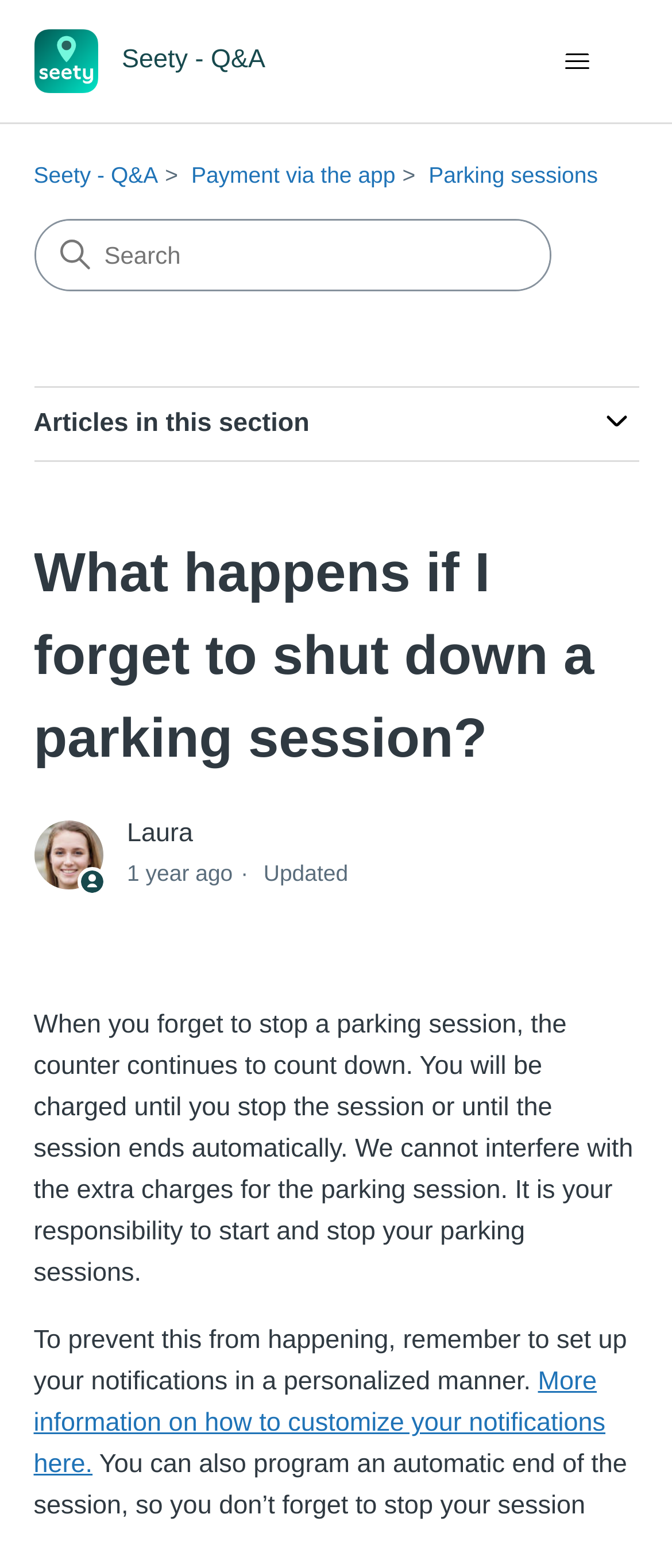What is the purpose of the search box?
Kindly give a detailed and elaborate answer to the question.

The search box is located in the top section of the page, and it is likely that it is used to search for articles or Q&A pages within the Seety - Q&A Help Center. This is inferred from the context of the page and the presence of other navigation elements.